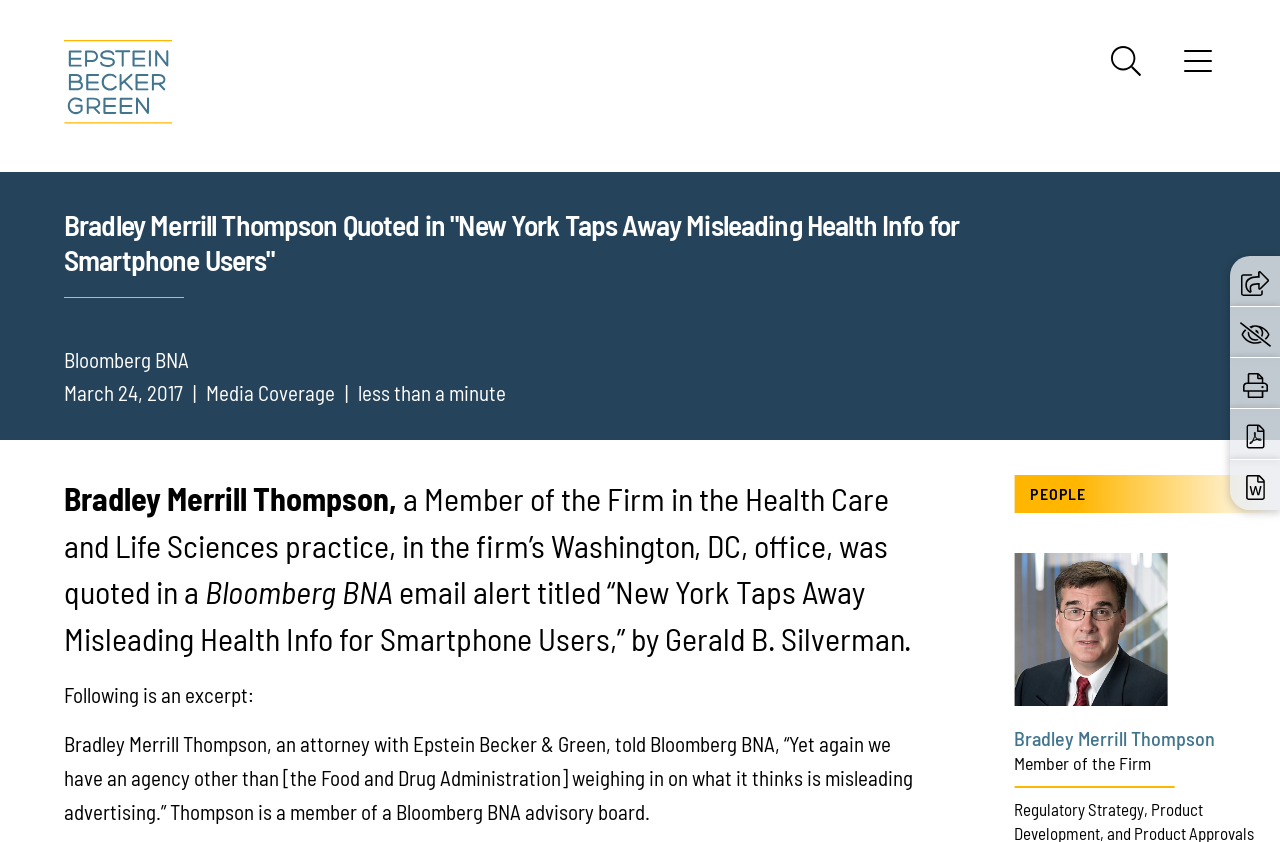Identify the bounding box coordinates of the element to click to follow this instruction: 'Click the Epstein Becker & Green, P.C. link'. Ensure the coordinates are four float values between 0 and 1, provided as [left, top, right, bottom].

[0.05, 0.048, 0.134, 0.147]